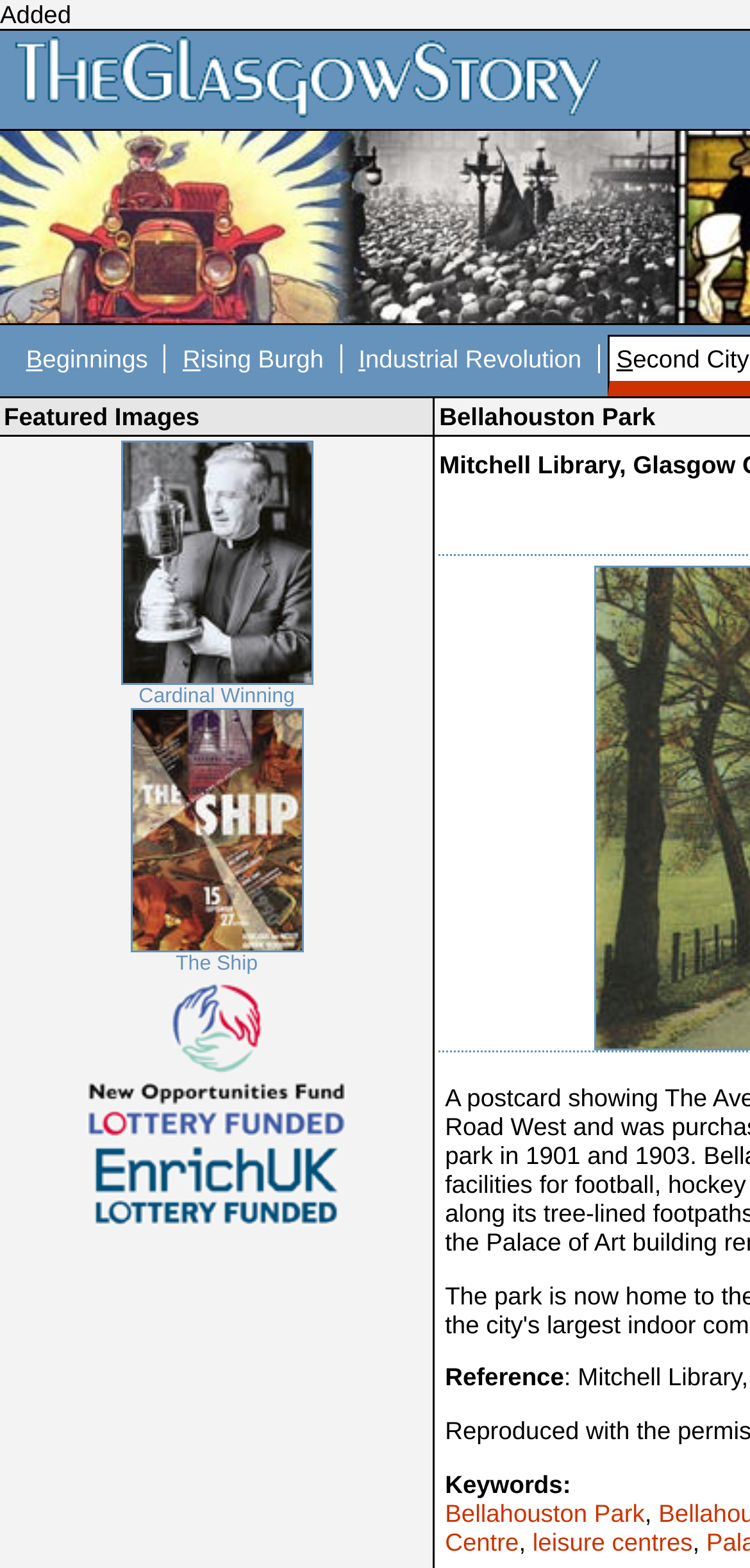Can you provide the bounding box coordinates for the element that should be clicked to implement the instruction: "Click on the 'Beginnings' link"?

[0.022, 0.213, 0.21, 0.253]